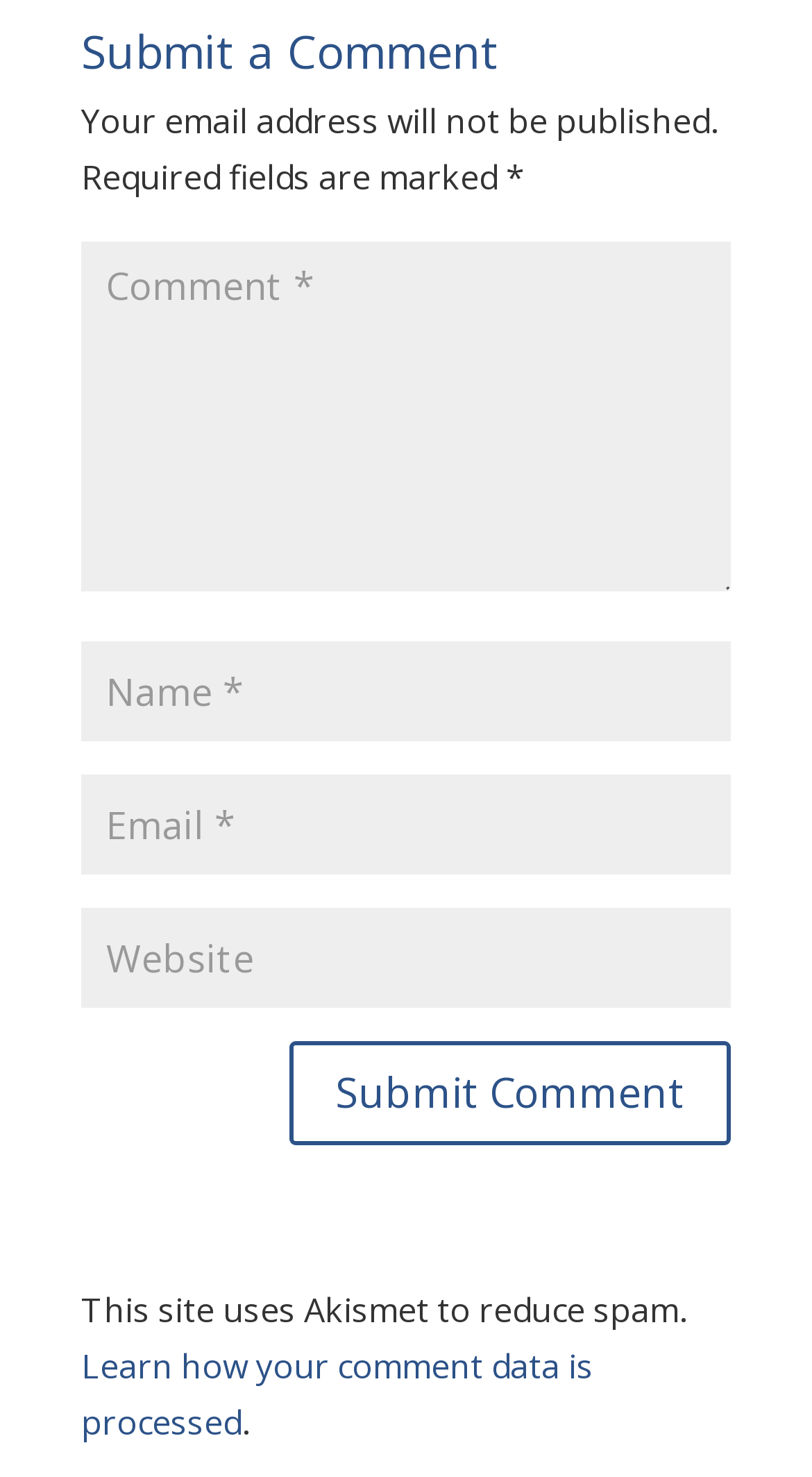What happens to comment data on this site?
Use the information from the image to give a detailed answer to the question.

The webpage has a link 'Learn how your comment data is processed', indicating that the site processes comment data in some way, but the exact process is not specified on this webpage.